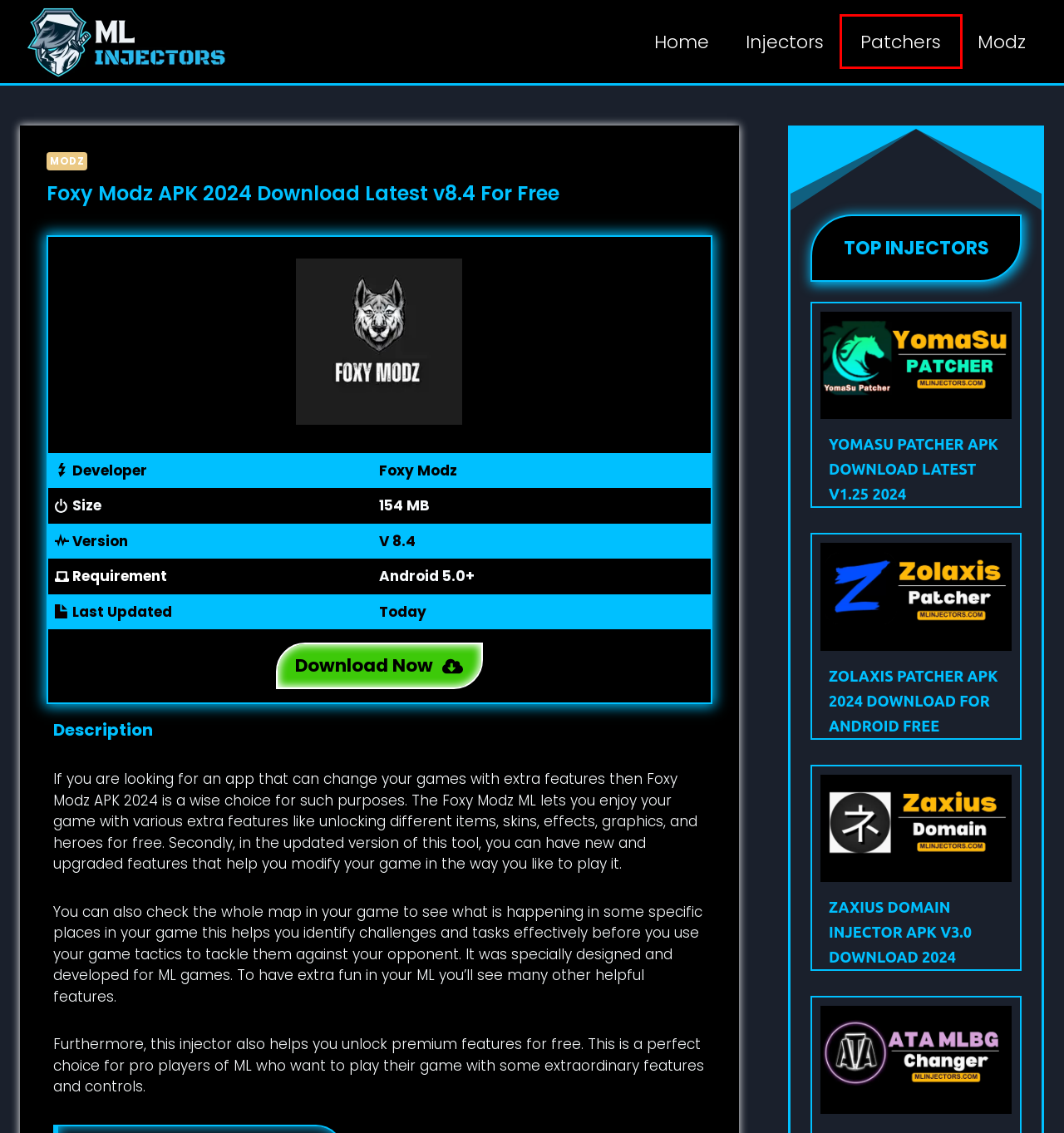You have a screenshot of a webpage with a red bounding box highlighting a UI element. Your task is to select the best webpage description that corresponds to the new webpage after clicking the element. Here are the descriptions:
A. Zolaxis Patcher APK 2024 Download For Android Free - ML Injectors
B. Patchers
C. Injector ML Skin APK Download 2024 Free For Android - ML Injectors
D. Injectors
E. ATA MLBG Changer APK Download Latest V3.3.9 - ML Injectors
F. Zaxius Domain Injector APK V3.0 Download 2024  - ML Injectors
G. YomaSu Patcher APK Download Latest V1.25 2024 - ML Injectors
H. Modz

B